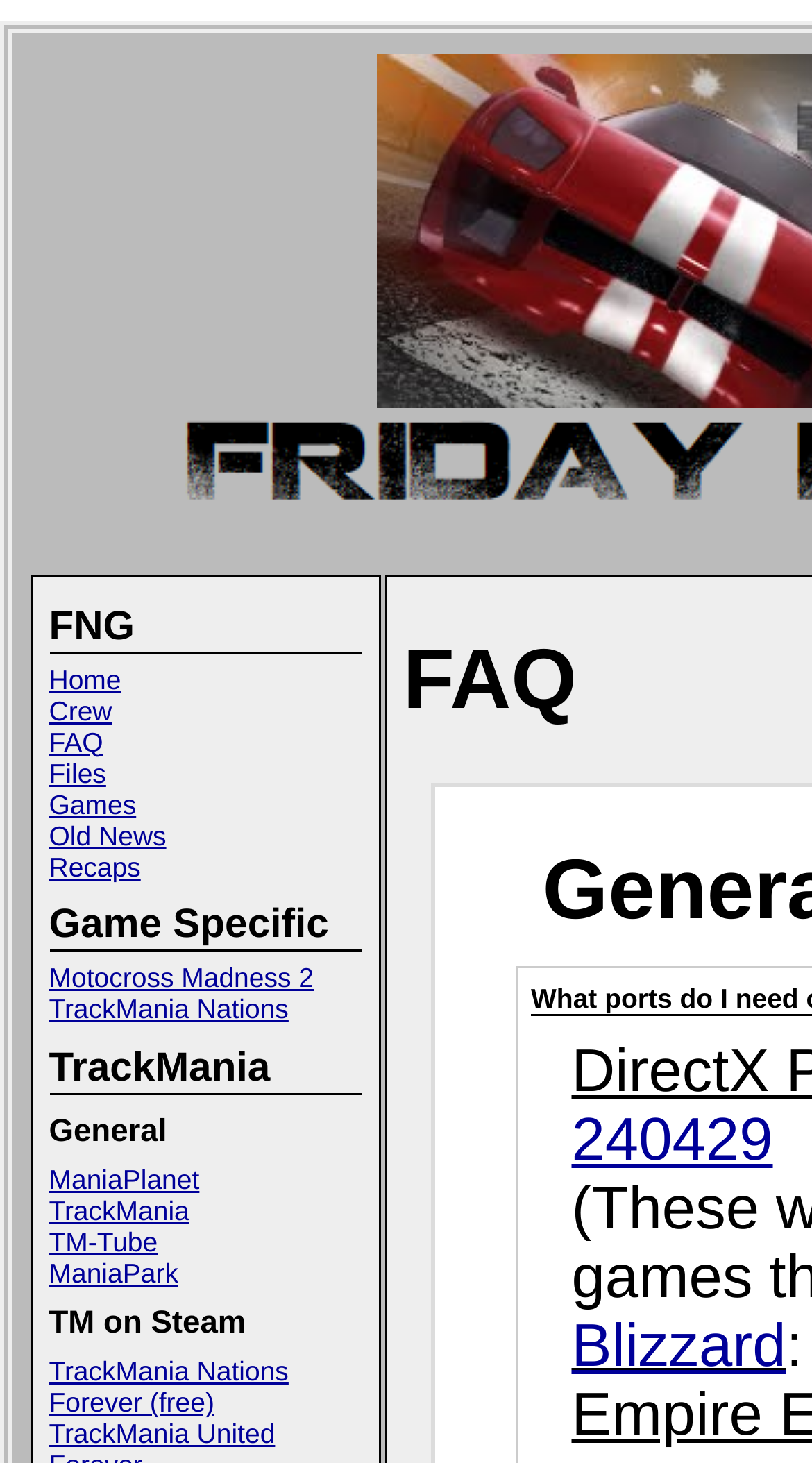Present a detailed account of what is displayed on the webpage.

The webpage is about Team FNG, also known as Friday Night Gamers. At the top, there is a heading that reads "FNG". Below the heading, there is a row of links, including "Home", "Crew", "FAQ", "Files", "Games", "Old News", and "Recaps". These links are aligned to the left and are closely packed together.

Further down, there are three sections, each with its own heading. The first section is titled "Game Specific" and contains links to specific games, such as "Motocross Madness 2" and "TrackMania Nations". The second section is titled "TrackMania" and contains more links related to TrackMania, including "ManiaPlanet", "TrackMania", and "TM-Tube". The third section is titled "General" and contains links to "ManiaPark" and "TM on Steam".

The "TM on Steam" section has a sub-link to "TrackMania Nations Forever (free)". On the right side of the page, near the bottom, there is a standalone link to "Blizzard". Overall, the webpage appears to be a hub for Team FNG's gaming activities, with various links to games, resources, and related websites.